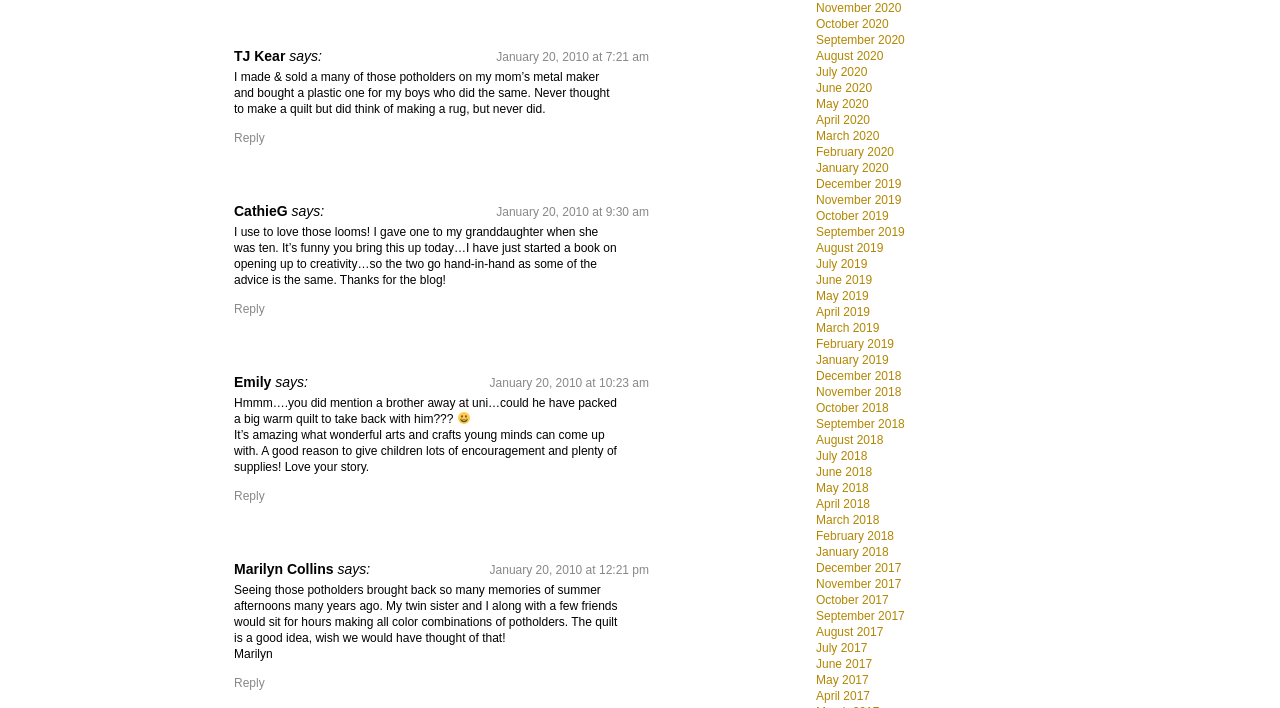Based on the image, provide a detailed response to the question:
How many comments are there on this webpage?

There are 4 comments on this webpage, which can be identified by the 'says:' text followed by the commenter's name and the comment content.